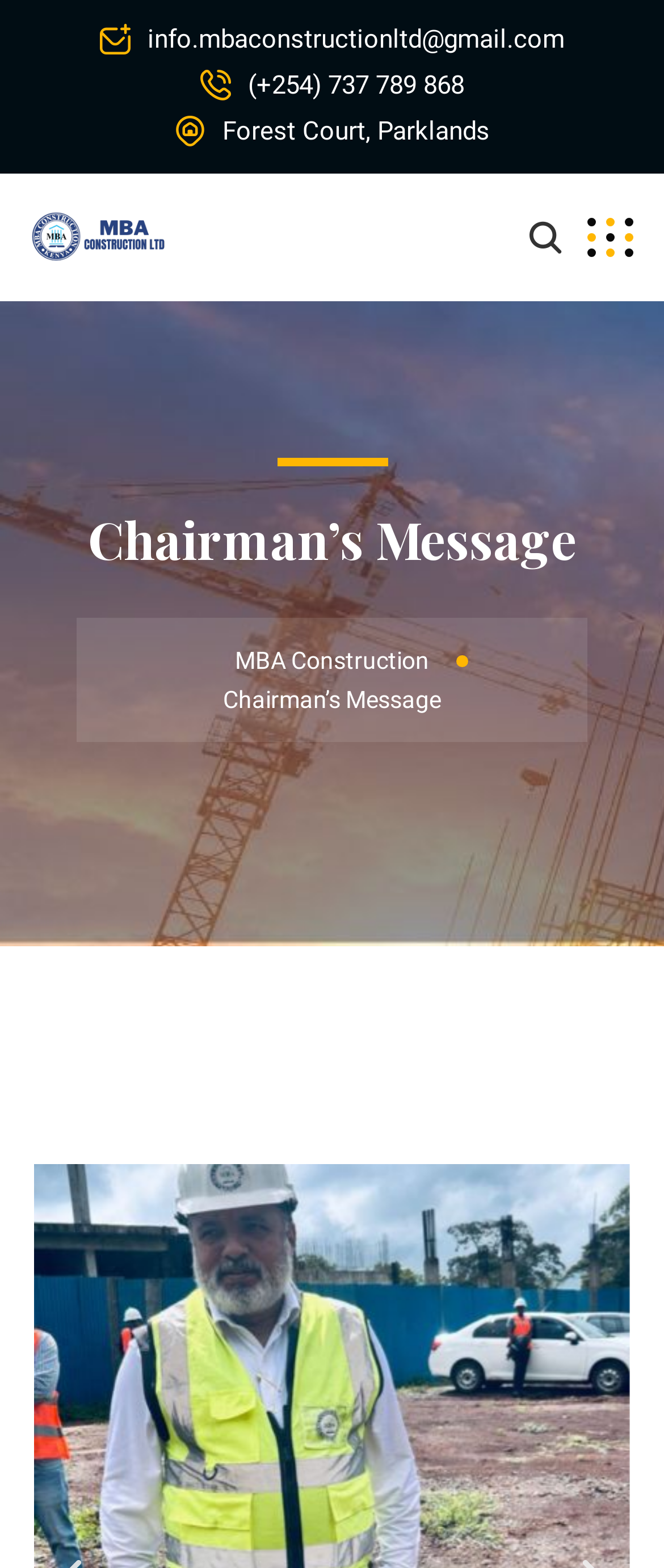Detail the features and information presented on the webpage.

The webpage is about the Chairman's Message of MBA Construction. At the top left, there is a logo of MBA Construction, which is an image. Below the logo, there is a heading that reads "Chairman's Message". 

On the top right, there are three links: an email address "info.mbaconstructionltd@gmail.com", a phone number "(+254) 737 789 868", and an address "\uf215 Forest Court, Parklands". 

Below these links, there is a link to "MBA Construction" on the left, and another link to the same on the right. The latter link is positioned near the bottom right corner of the page. 

The meta description mentions that MBA Construction believes in an ethical approach as its core value. This message is likely the main content of the webpage, but its exact position is not specified in the accessibility tree.